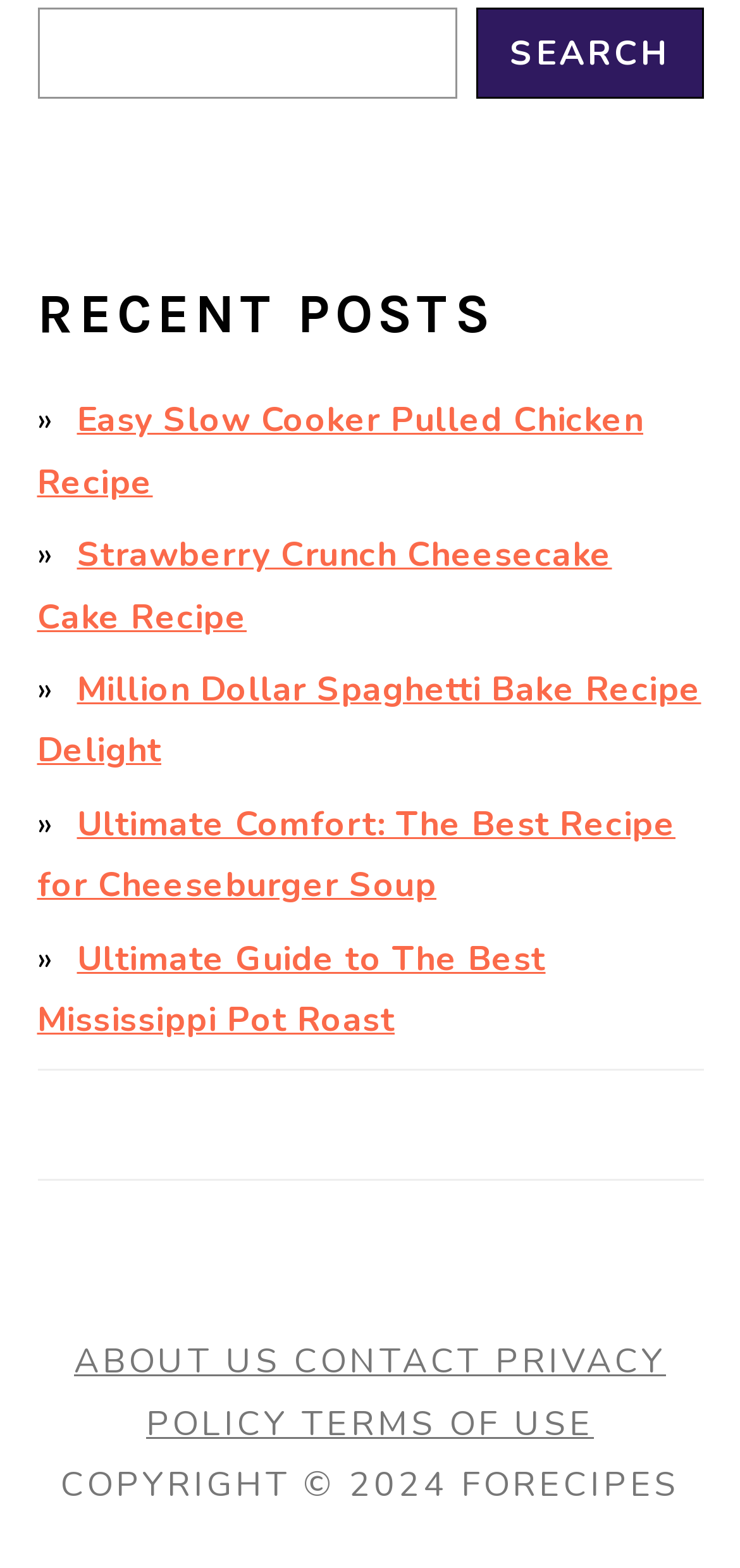Can you find the bounding box coordinates for the element to click on to achieve the instruction: "visit the ABOUT US page"?

[0.1, 0.854, 0.397, 0.883]